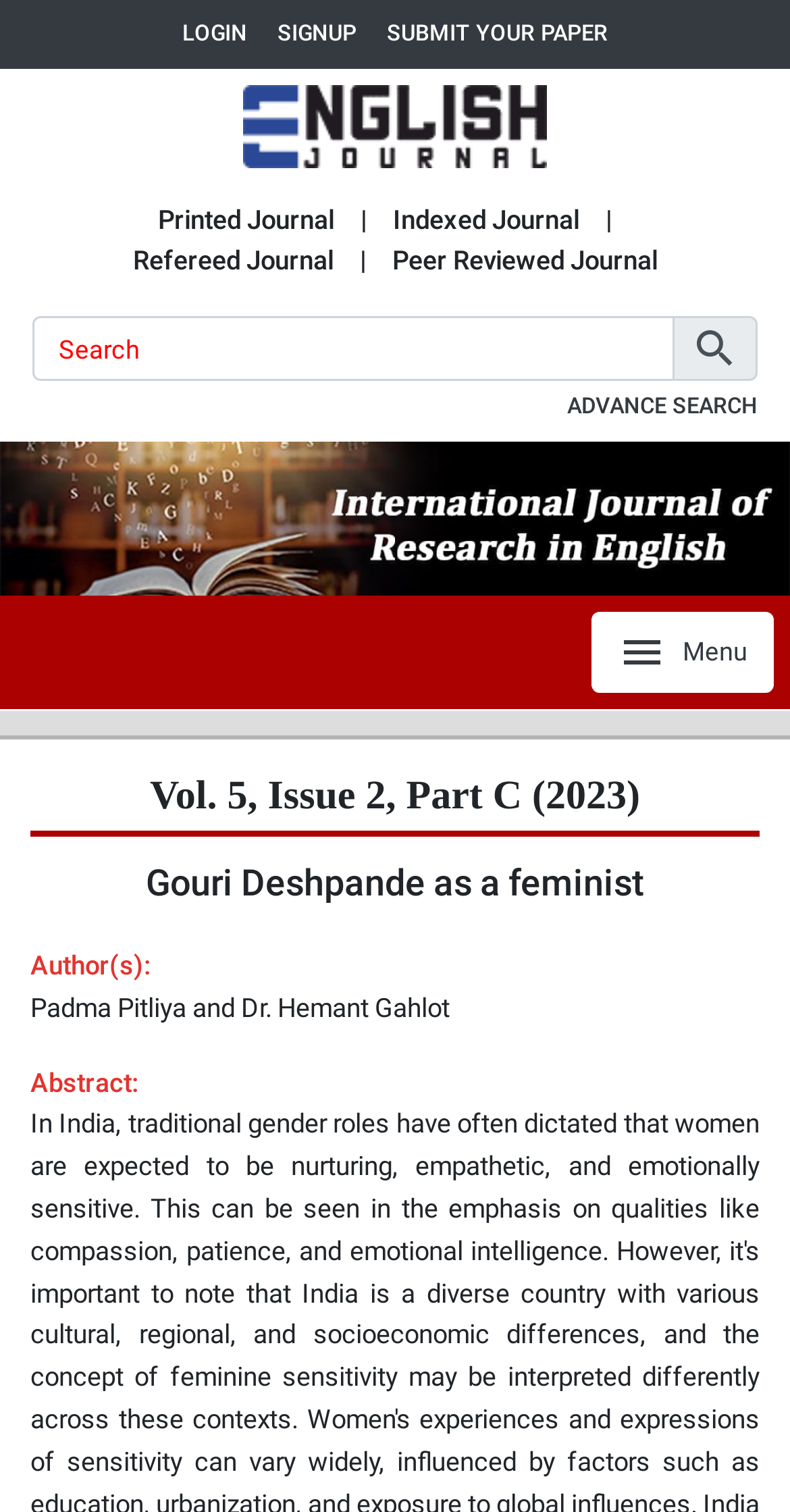Provide the bounding box coordinates of the HTML element described by the text: "Submit Your Paper". The coordinates should be in the format [left, top, right, bottom] with values between 0 and 1.

[0.49, 0.011, 0.769, 0.034]